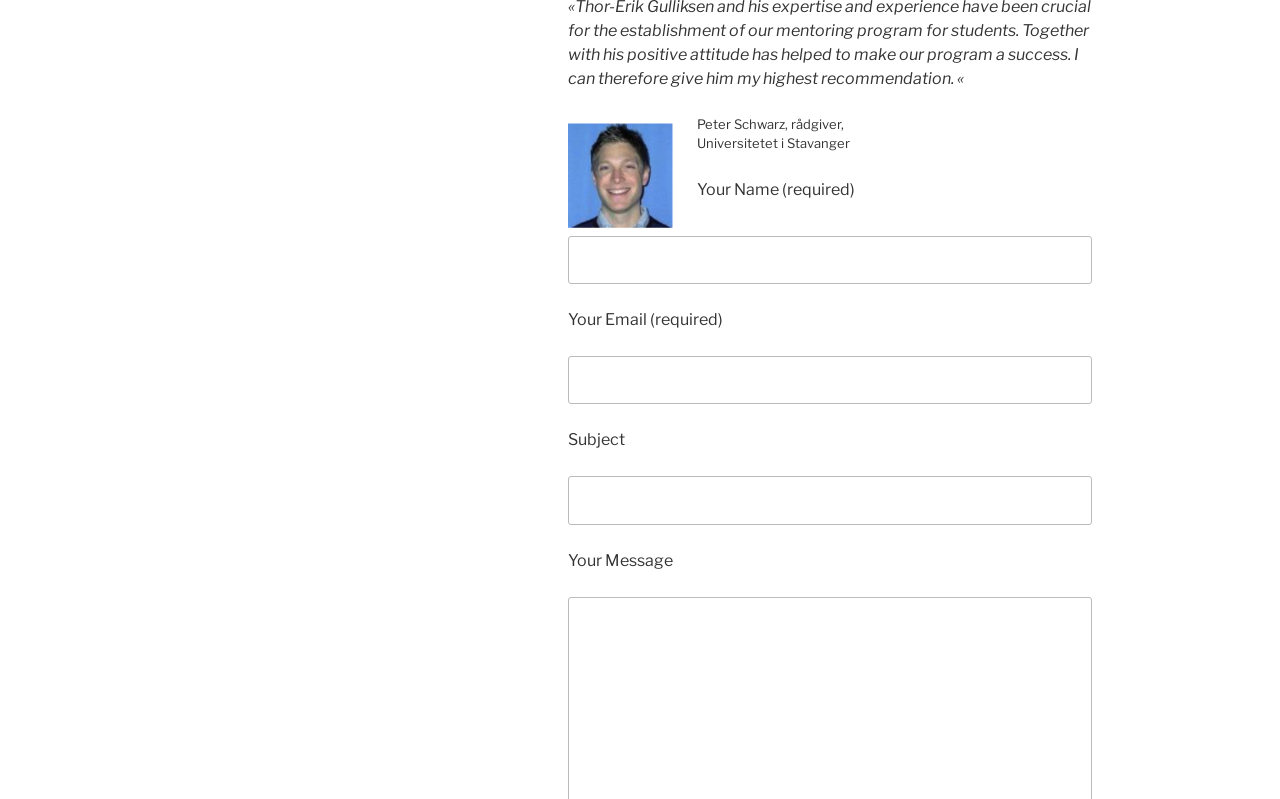What is the required information to submit the form?
Look at the image and respond with a single word or a short phrase.

Name and email